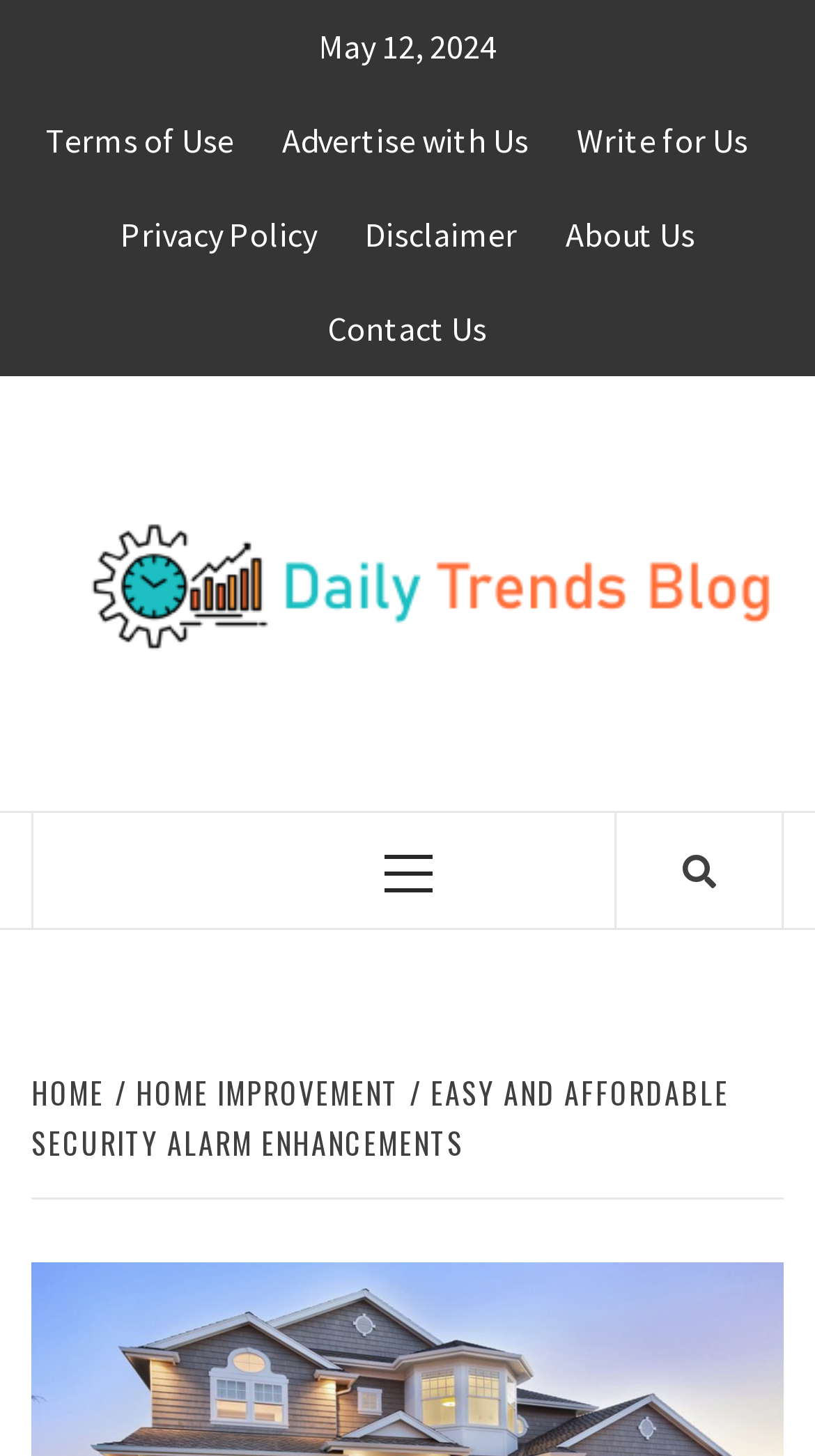Please determine the bounding box coordinates of the element's region to click in order to carry out the following instruction: "go to terms of use". The coordinates should be four float numbers between 0 and 1, i.e., [left, top, right, bottom].

[0.056, 0.065, 0.313, 0.129]